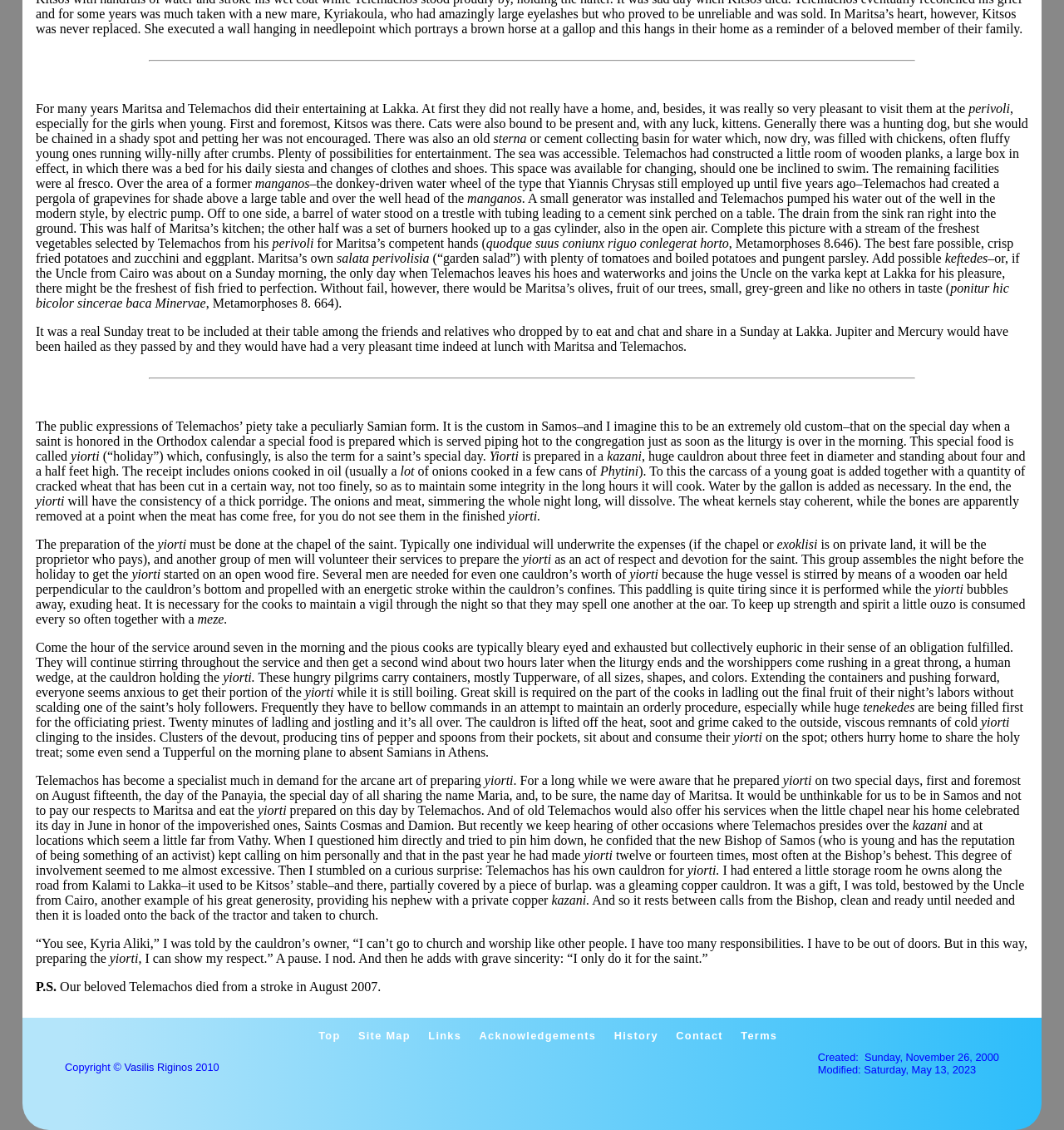Please find the bounding box coordinates of the element that must be clicked to perform the given instruction: "read the 'Acknowledgements'". The coordinates should be four float numbers from 0 to 1, i.e., [left, top, right, bottom].

[0.45, 0.911, 0.56, 0.922]